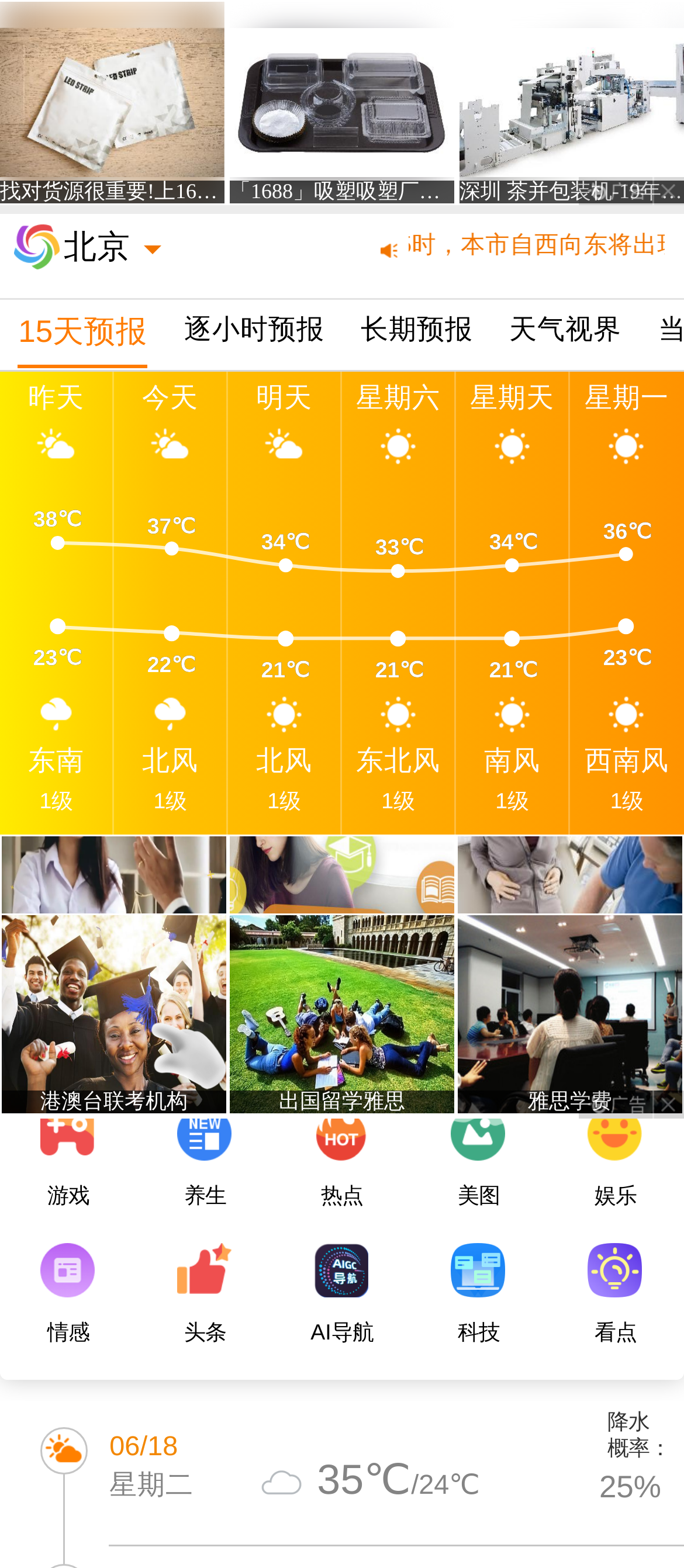Please identify the bounding box coordinates of the element I should click to complete this instruction: 'check weather radar'. The coordinates should be given as four float numbers between 0 and 1, like this: [left, top, right, bottom].

[0.745, 0.192, 0.909, 0.235]